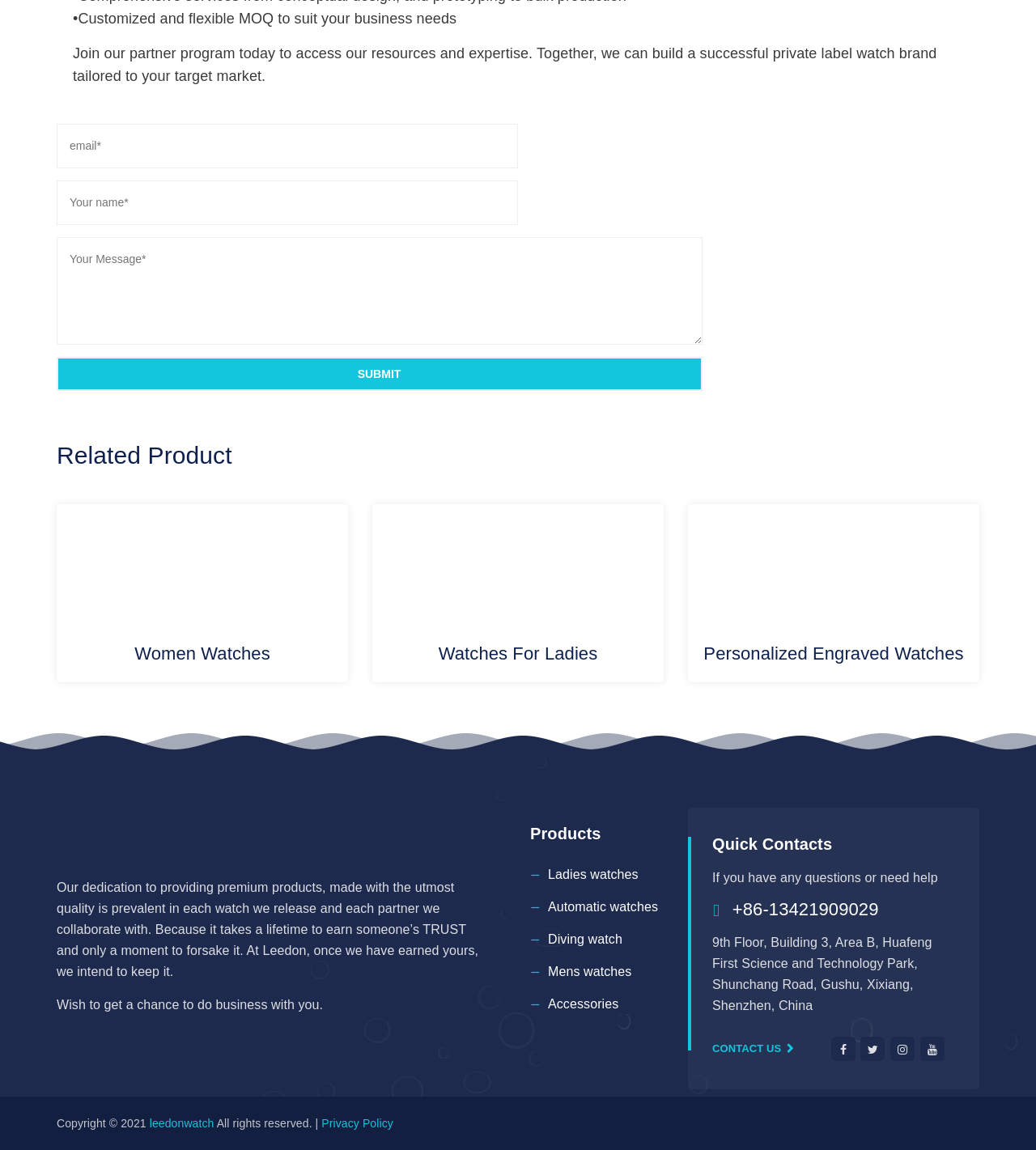Mark the bounding box of the element that matches the following description: "Delicous Chicken with Potato Recipe".

None